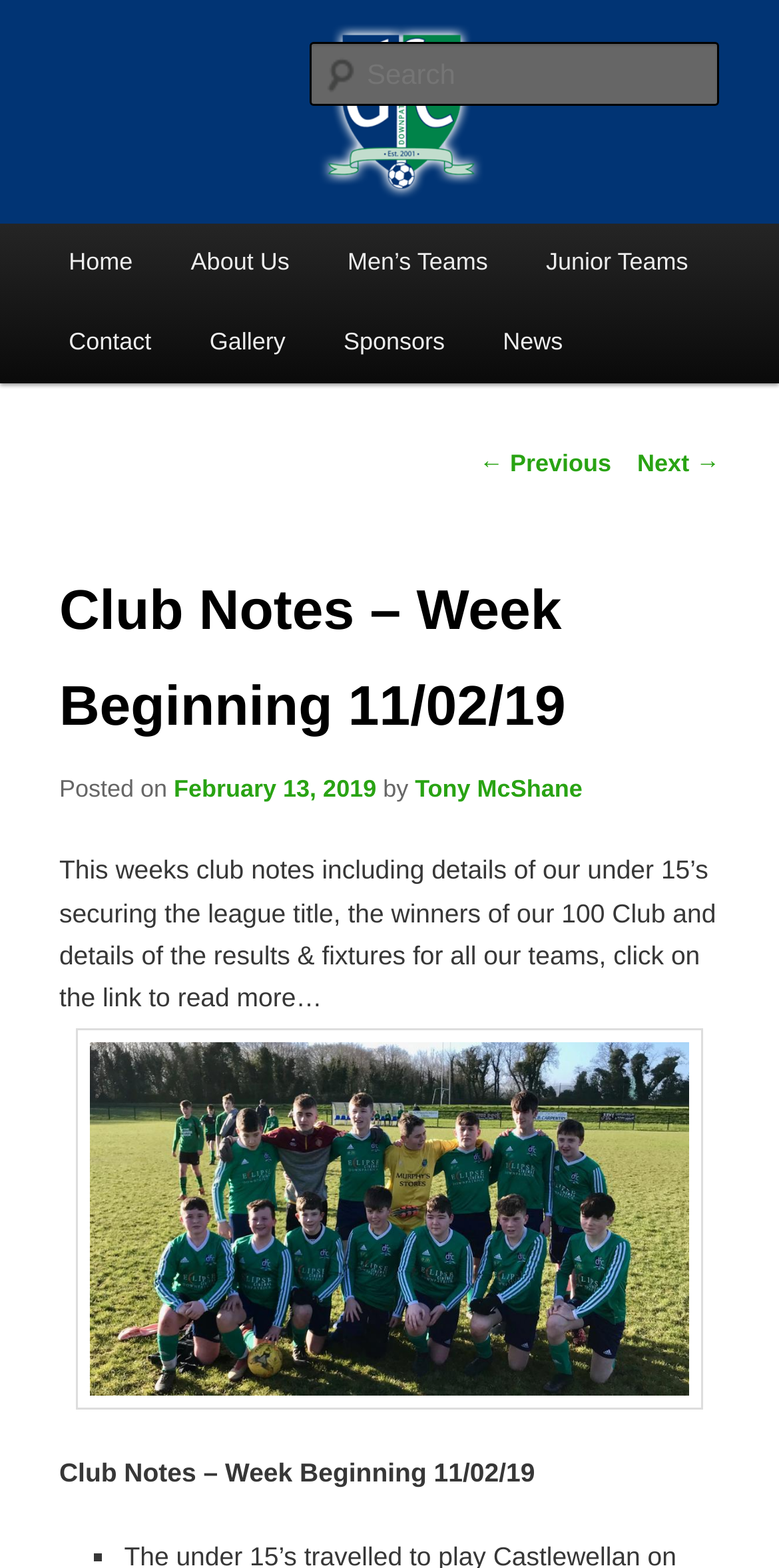What is the purpose of the textbox?
From the details in the image, answer the question comprehensively.

The purpose of the textbox can be inferred from its location and label. The textbox is located at the top of the webpage and has a label 'Search', which suggests that it is used for searching the website.